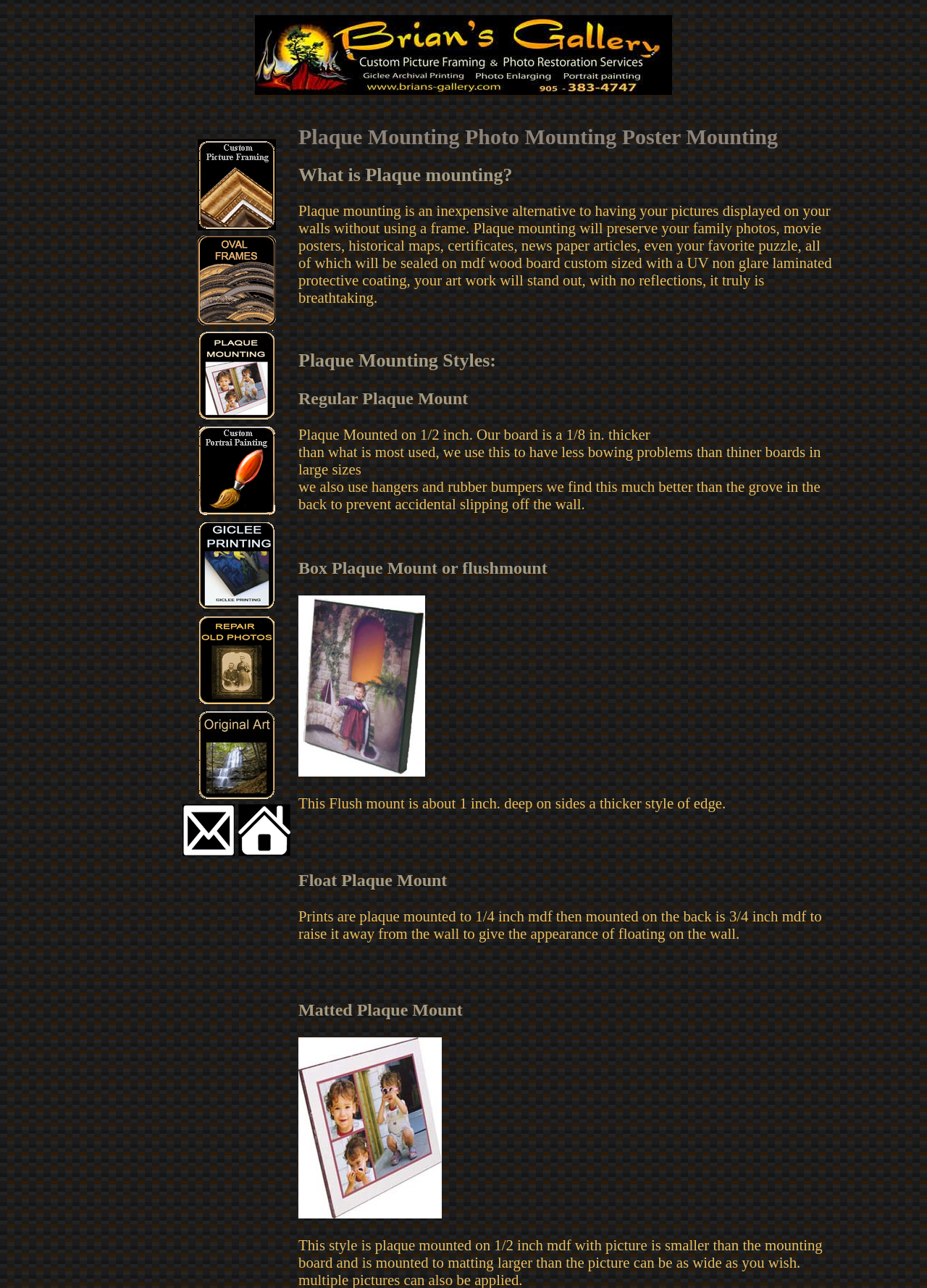Please find and generate the text of the main header of the webpage.

Plaque Mounting Photo Mounting Poster Mounting
